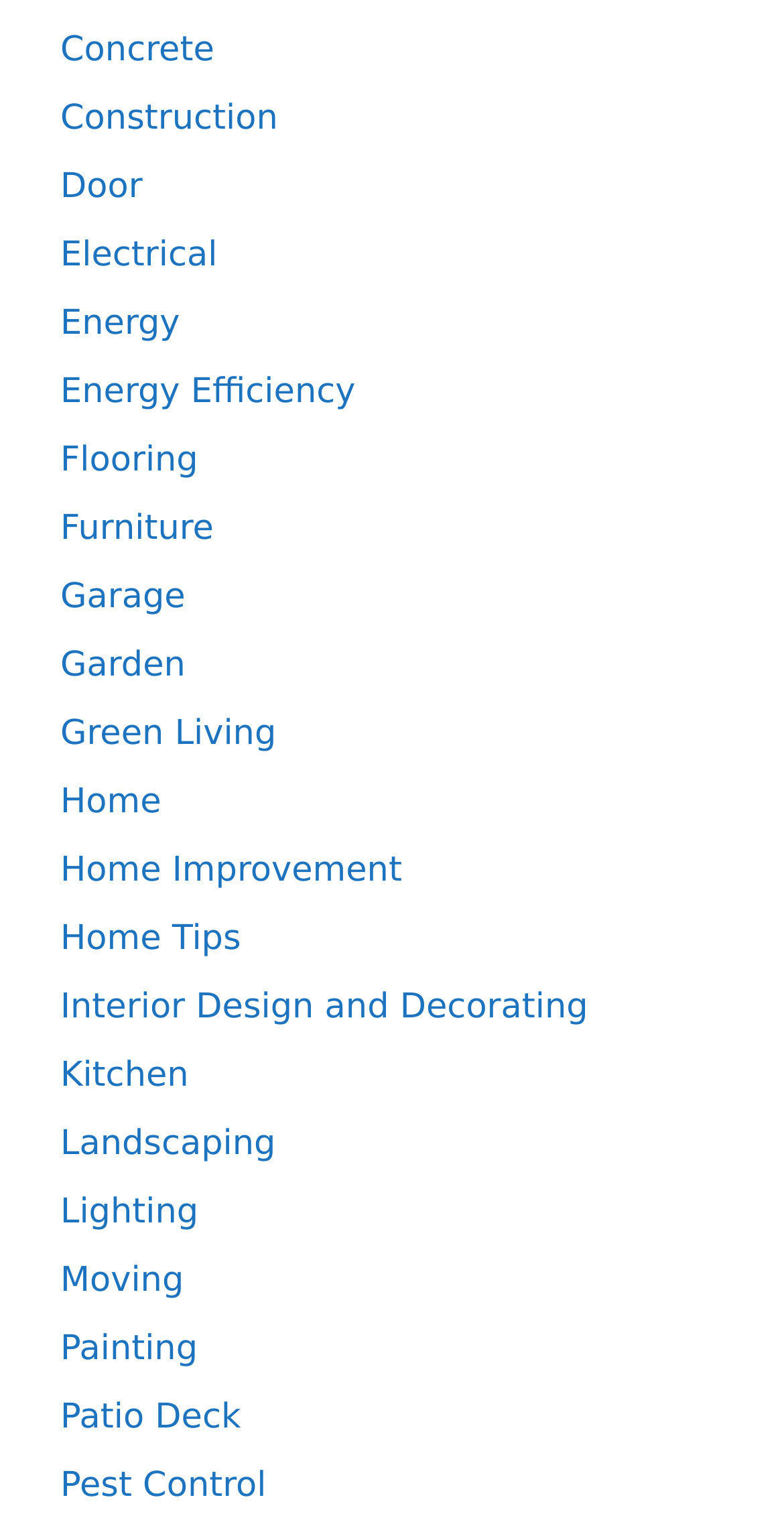Determine the bounding box coordinates of the clickable element to complete this instruction: "go to Kitchen". Provide the coordinates in the format of four float numbers between 0 and 1, [left, top, right, bottom].

[0.077, 0.694, 0.241, 0.72]